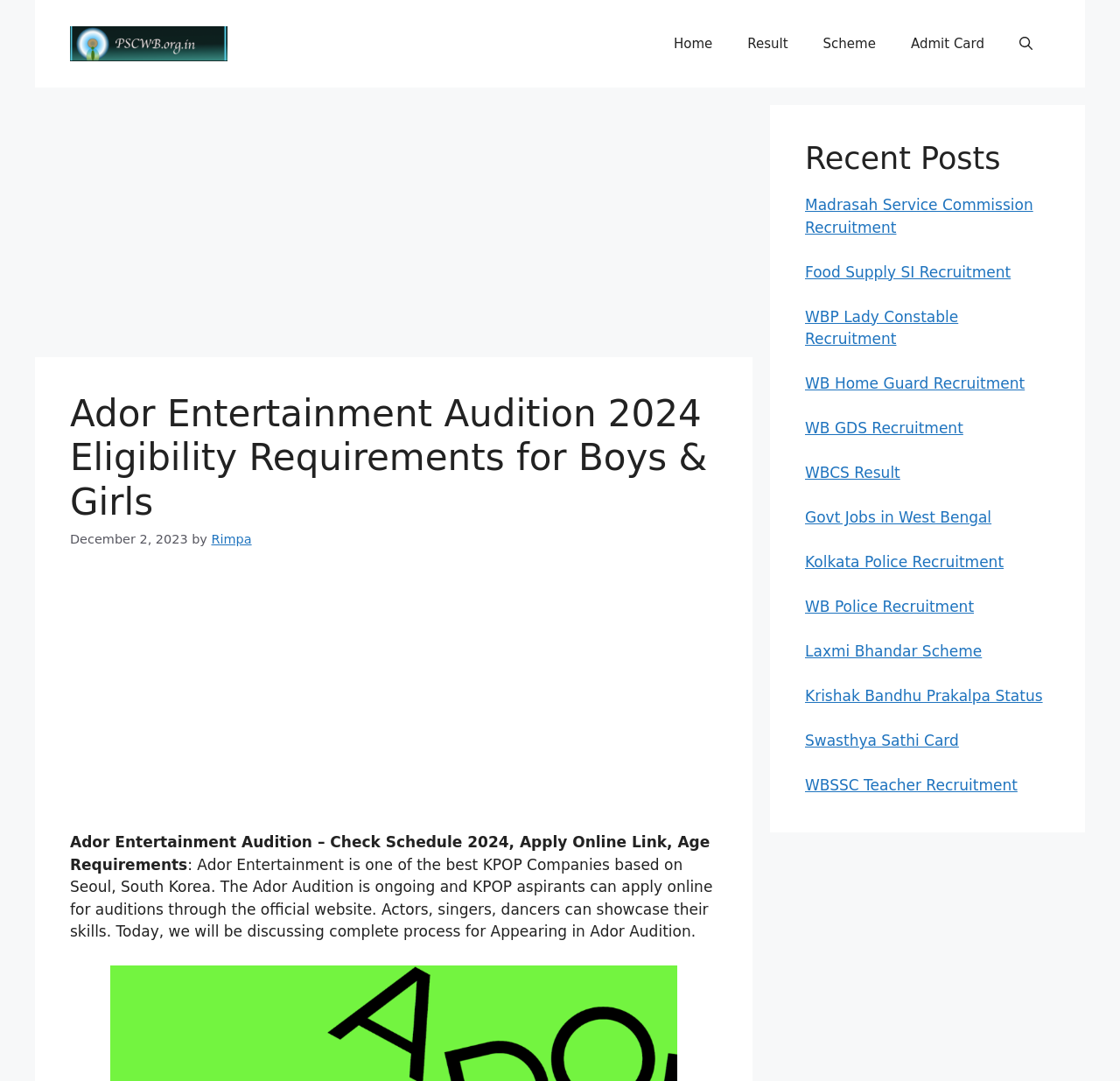Can you specify the bounding box coordinates of the area that needs to be clicked to fulfill the following instruction: "Click on About Us"?

None